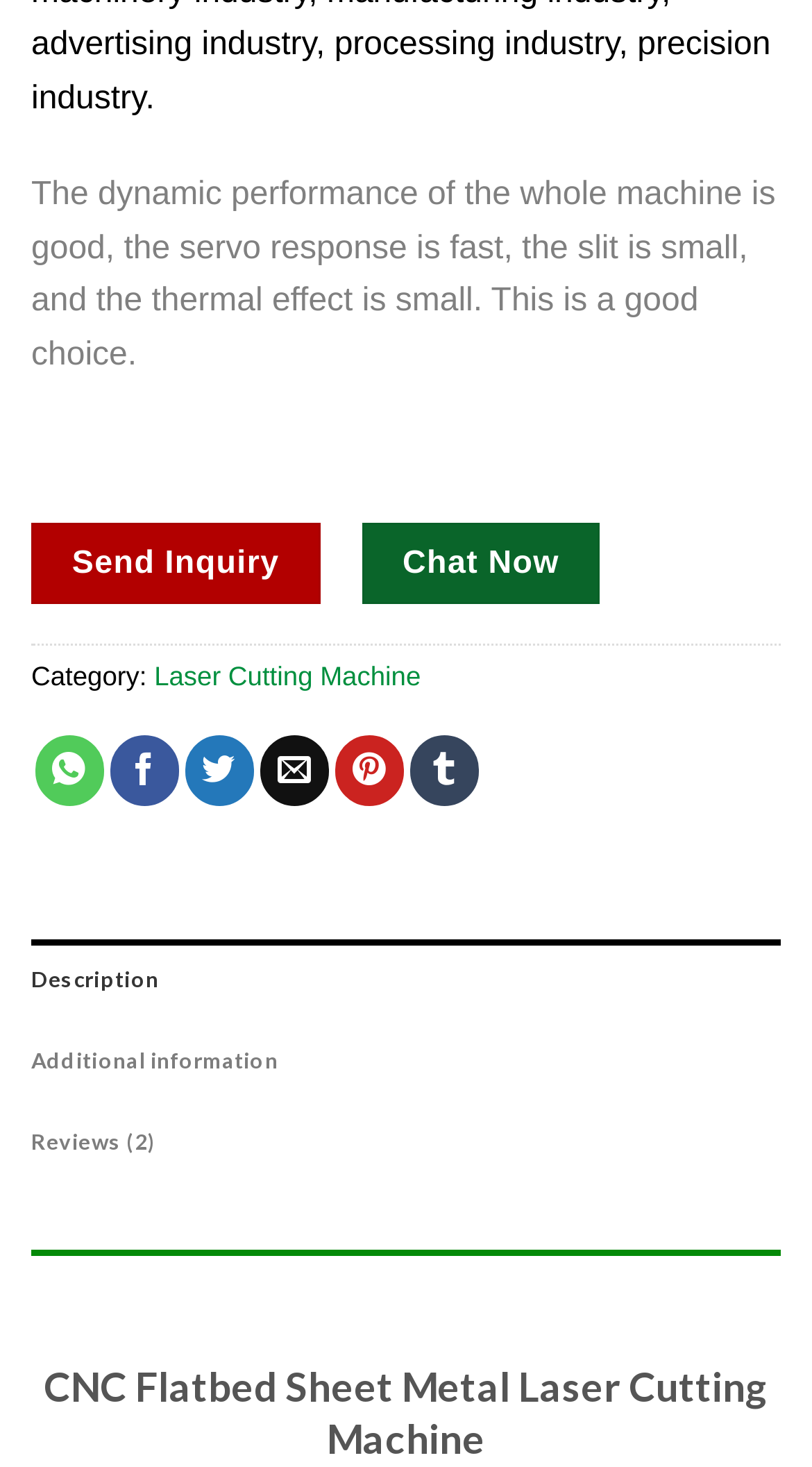What is the thermal effect of the machine?
Answer the question with a detailed explanation, including all necessary information.

I found the thermal effect of the machine by reading the product description which states that 'the thermal effect is small'.